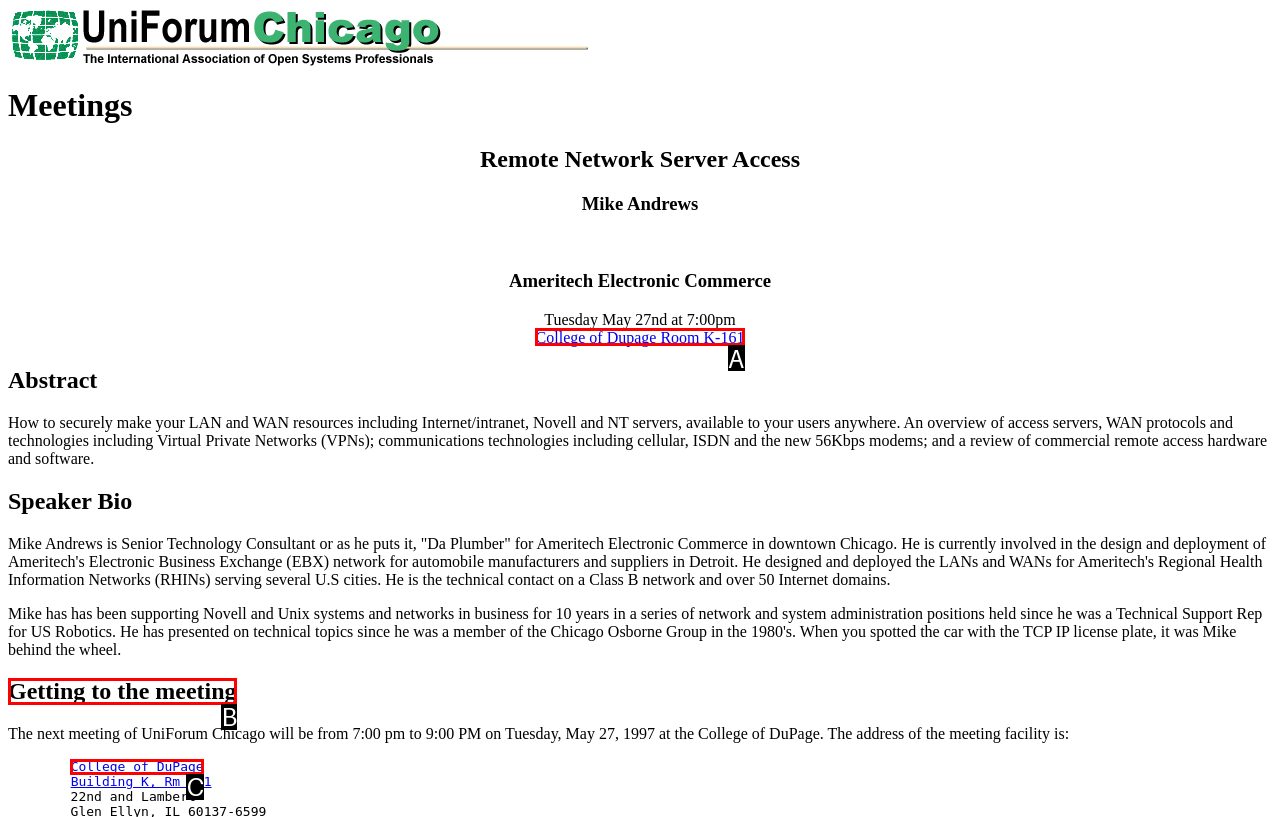Identify the letter corresponding to the UI element that matches this description: College of DuPage
Answer using only the letter from the provided options.

C